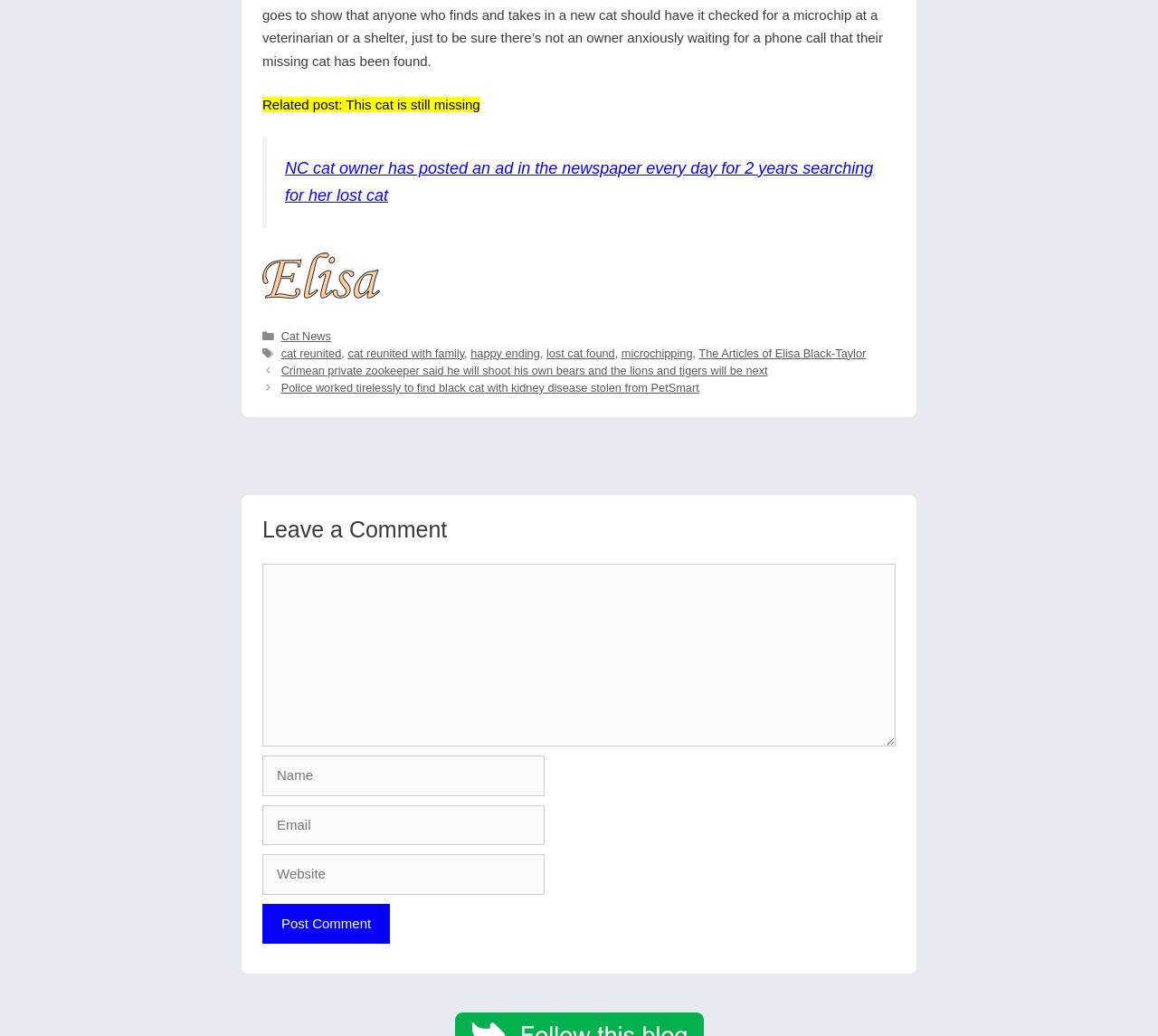What is the topic of the related post?
Examine the image and give a concise answer in one word or a short phrase.

Lost cat